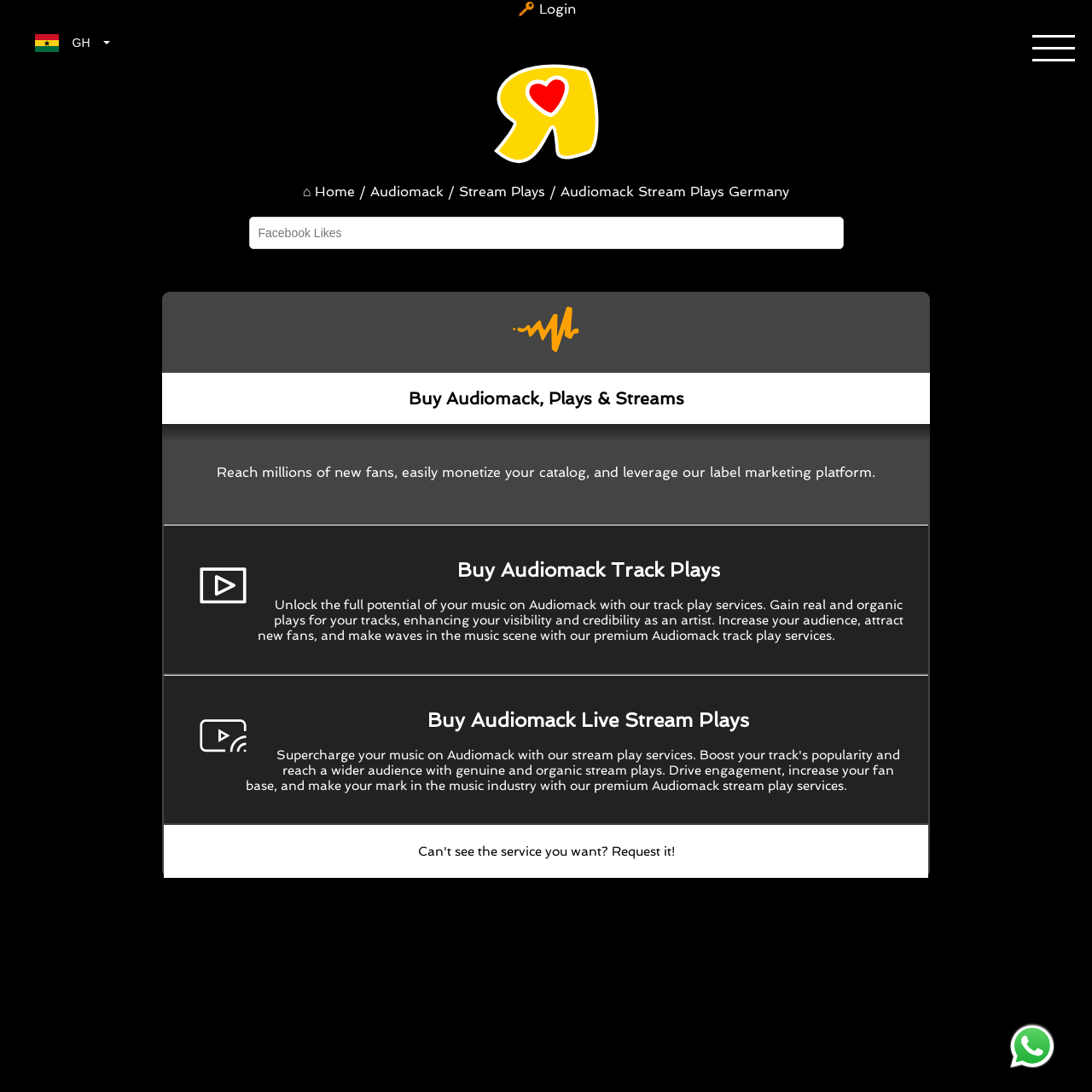What is the main heading displayed on the webpage? Please provide the text.

Buy Audiomack, Plays & Streams